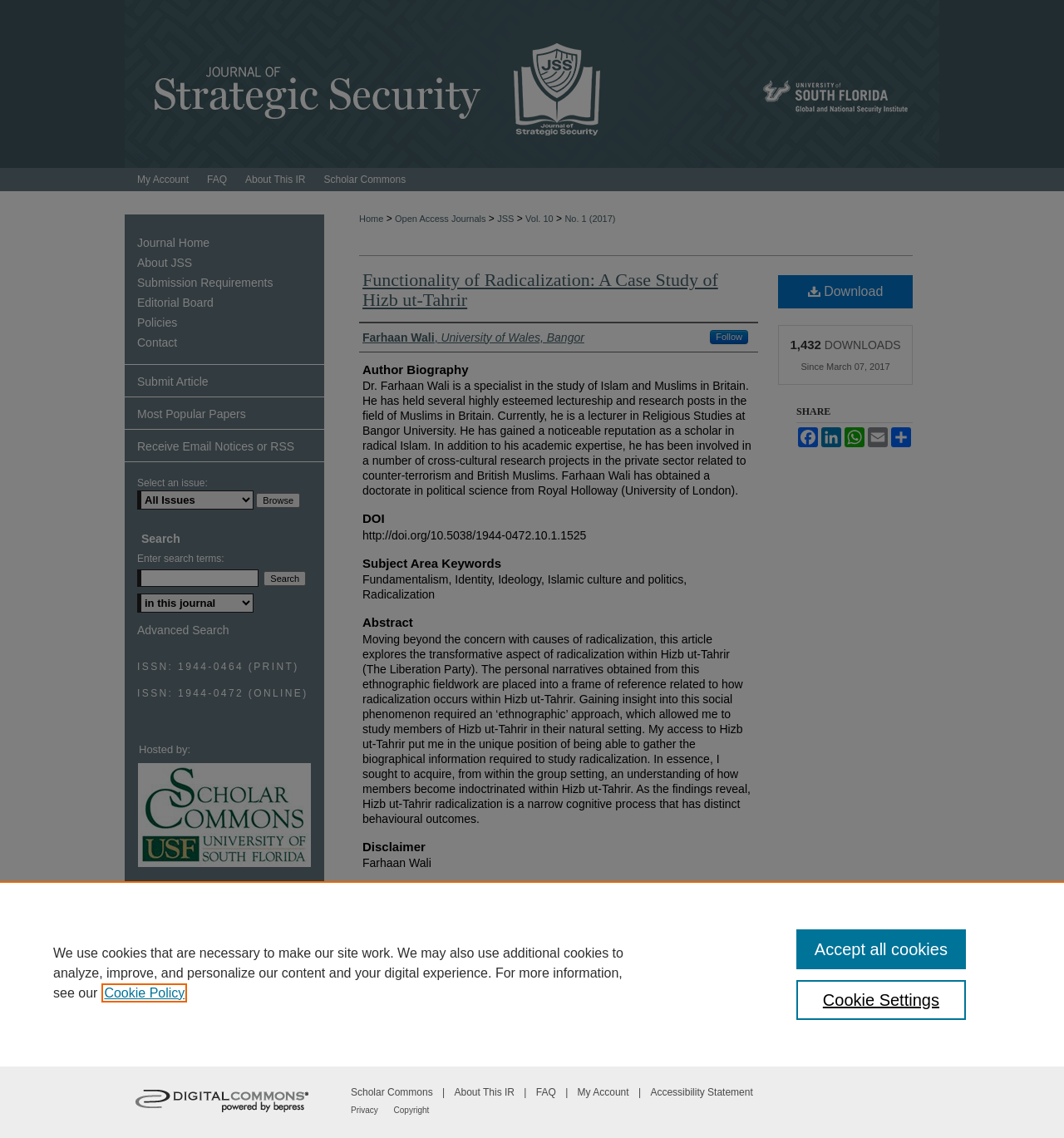Identify the bounding box coordinates of the HTML element based on this description: "parent_node: All Issues value="Browse"".

[0.241, 0.433, 0.282, 0.446]